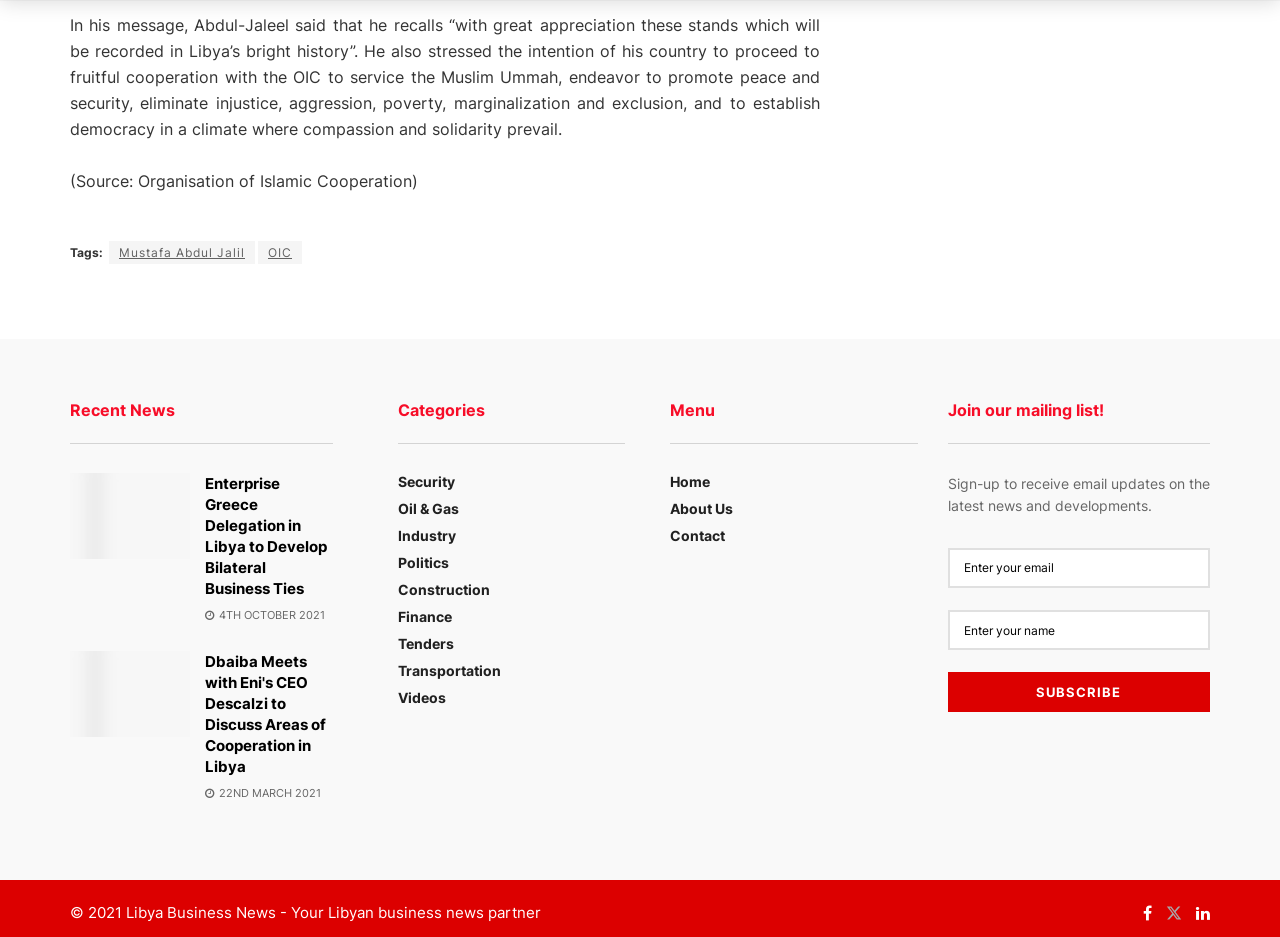Provide a brief response to the question below using one word or phrase:
What is the purpose of the form at the bottom of the webpage?

To sign up for email updates